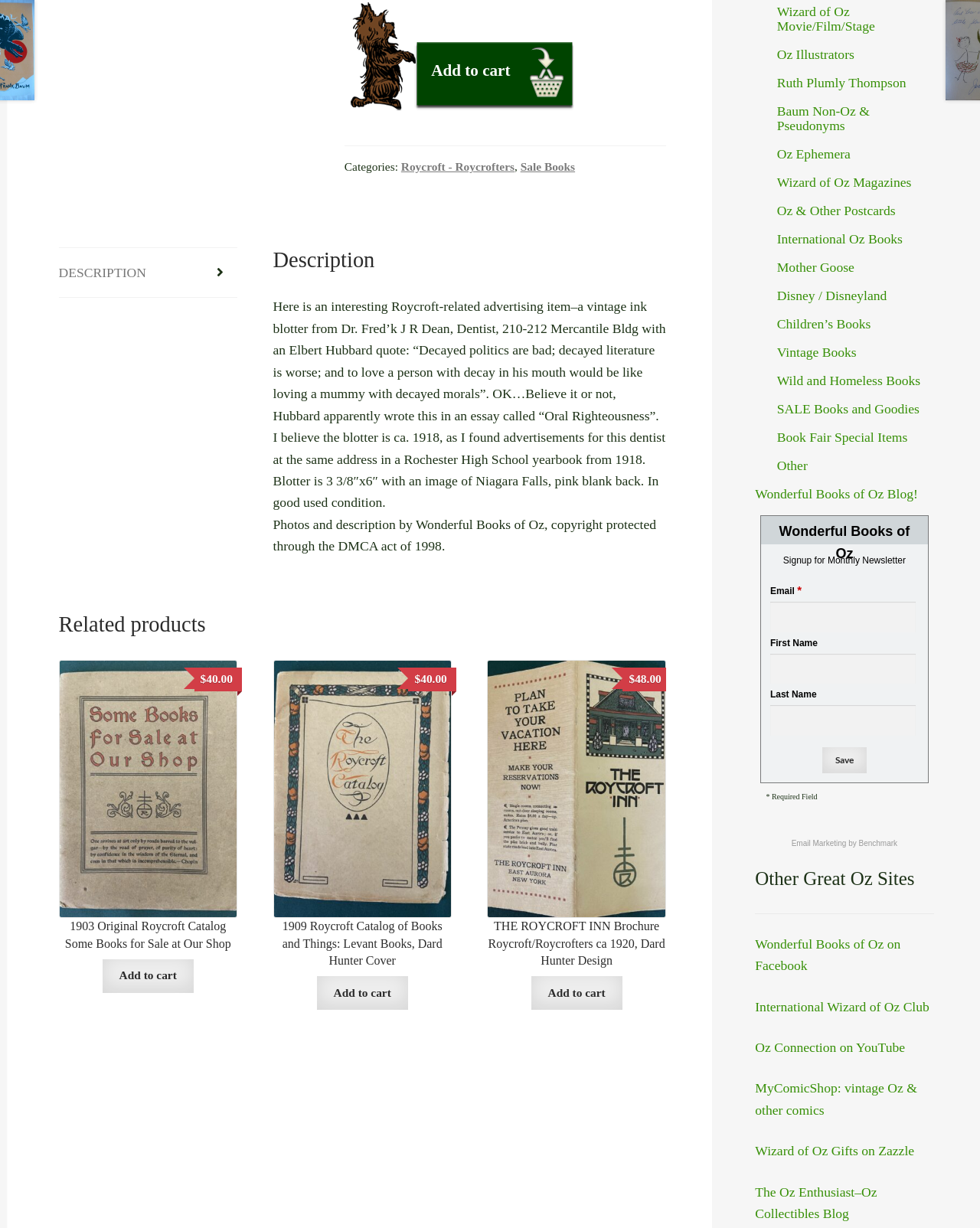Locate the bounding box of the UI element described by: "Baum Non-Oz & Pseudonyms" in the given webpage screenshot.

[0.793, 0.084, 0.887, 0.109]